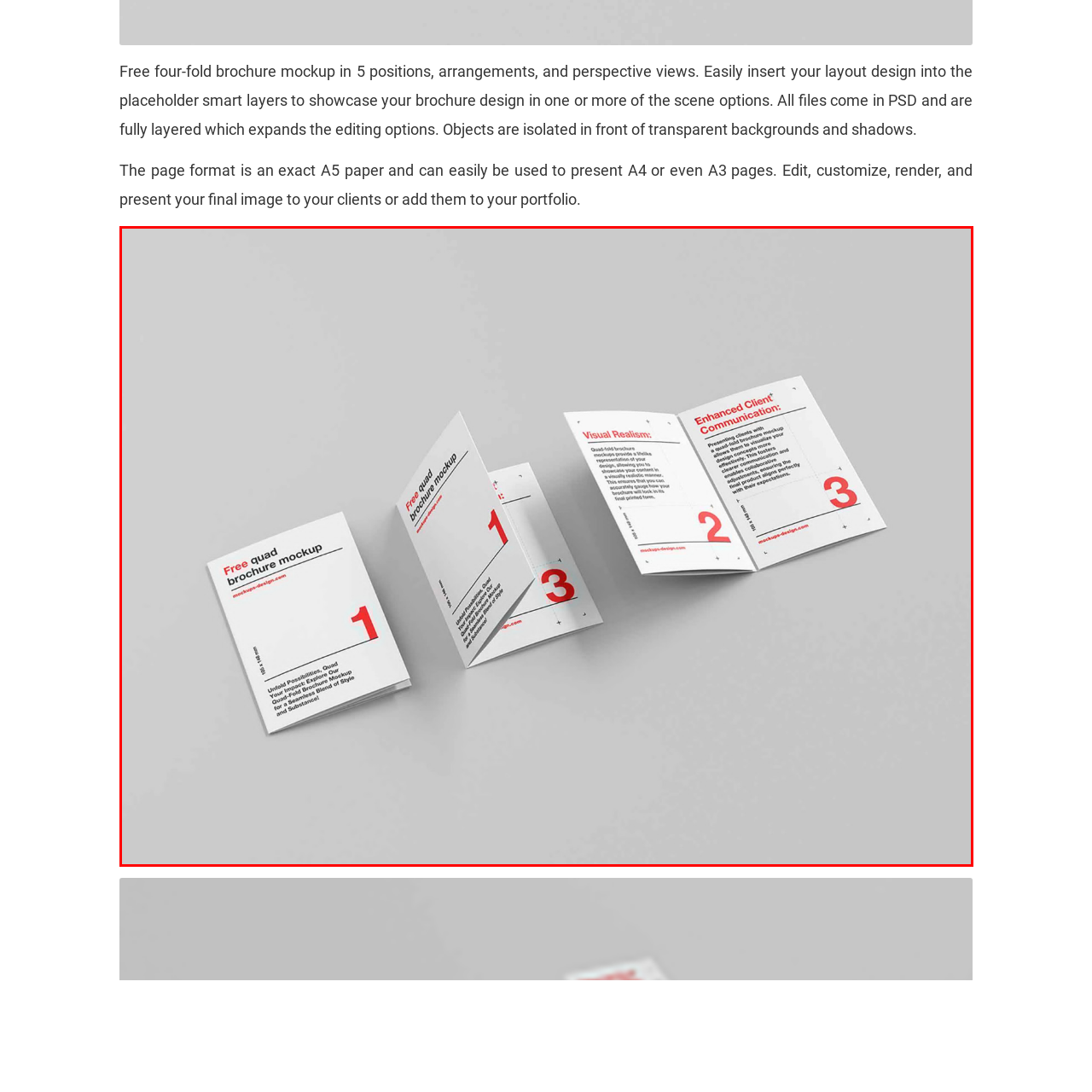Observe the image enclosed by the red rectangle, then respond to the question in one word or phrase:
How many panels does the brochure mockup display?

Four